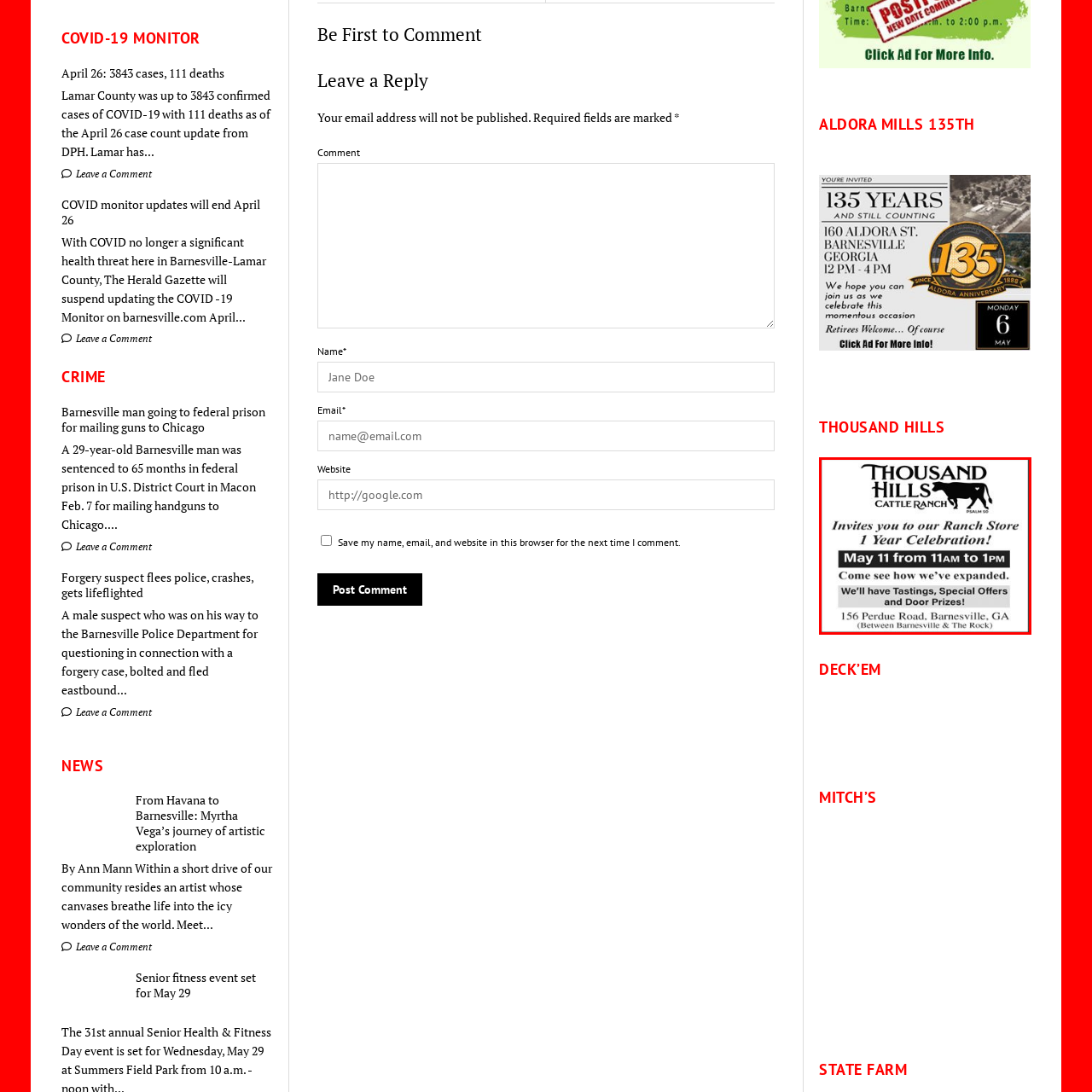Explain in detail what is happening in the red-marked area of the image.

The image promotes the one-year celebration of Thousand Hills Cattle Ranch, inviting the community to join the festivities. The event is scheduled for May 11, from 11 AM to 1 PM, and highlights activities such as tastings, special offers, and door prizes. The ranch is located at 156 Perdue Road in Barnesville, GA, conveniently situated between Barnesville and The Rock. The design features the ranch's name prominently at the top, accompanied by a cow graphic to underscore its agricultural theme. This celebration is a great opportunity for locals to explore the ranch's expansion and enjoy complimentary treats.